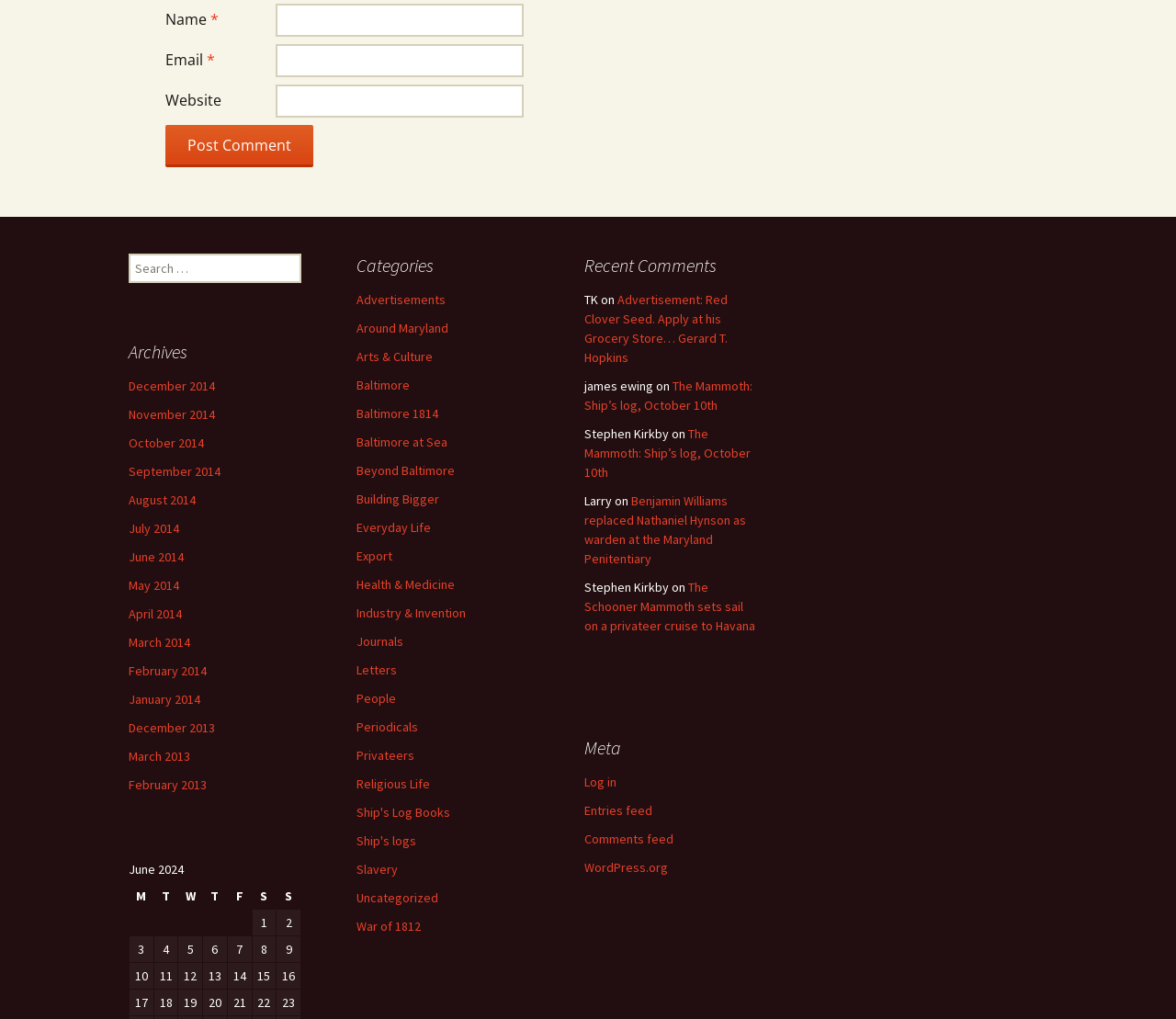What is the title of the most recent comment?
Using the image provided, answer with just one word or phrase.

Advertisement: Red Clover Seed. Apply at his Grocery Store… Gerard T. Hopkins